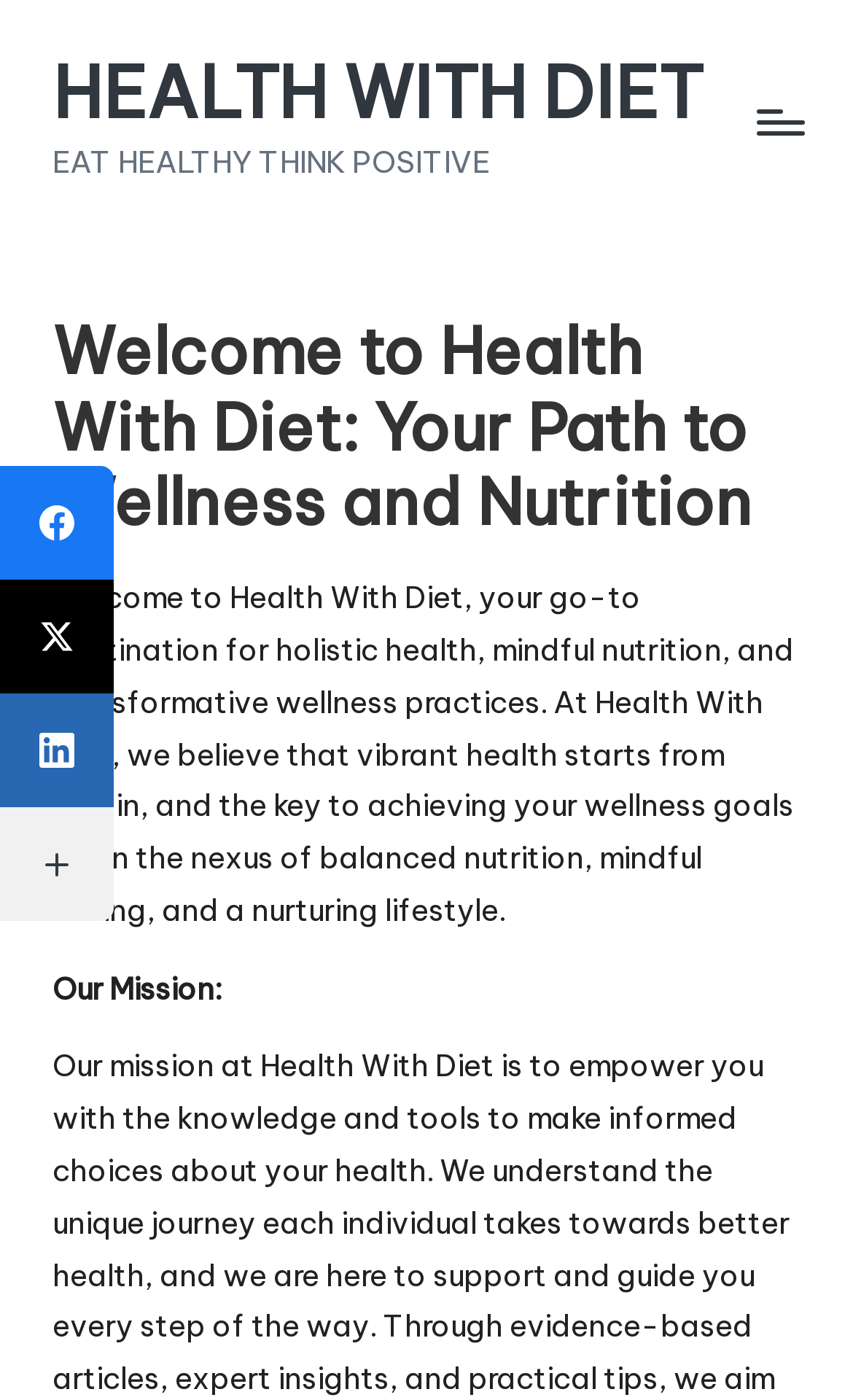Determine the main headline of the webpage and provide its text.

HEALTH WITH DIET